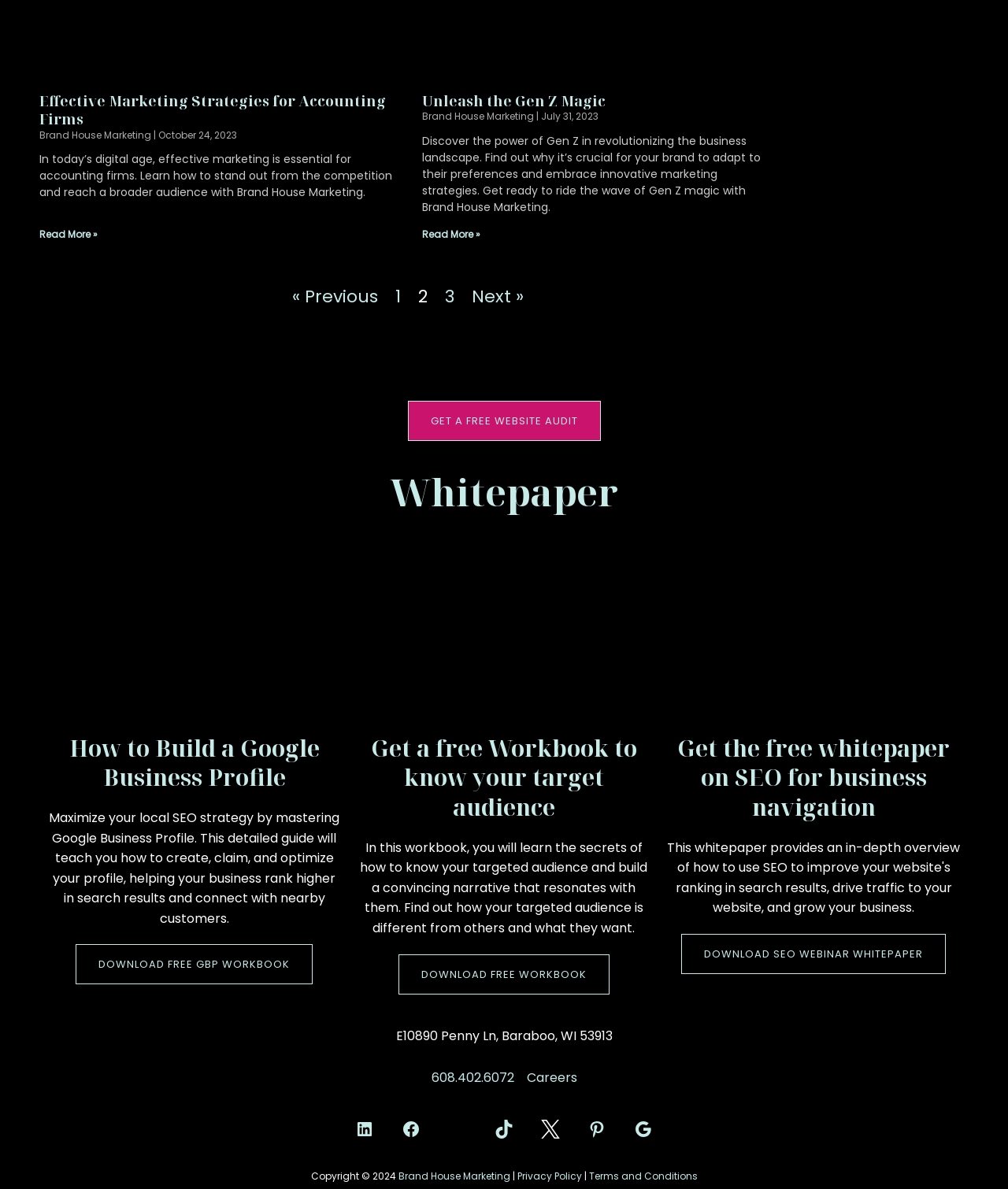What is the topic of the first article?
Please provide a single word or phrase answer based on the image.

Effective Marketing Strategies for Accounting Firms